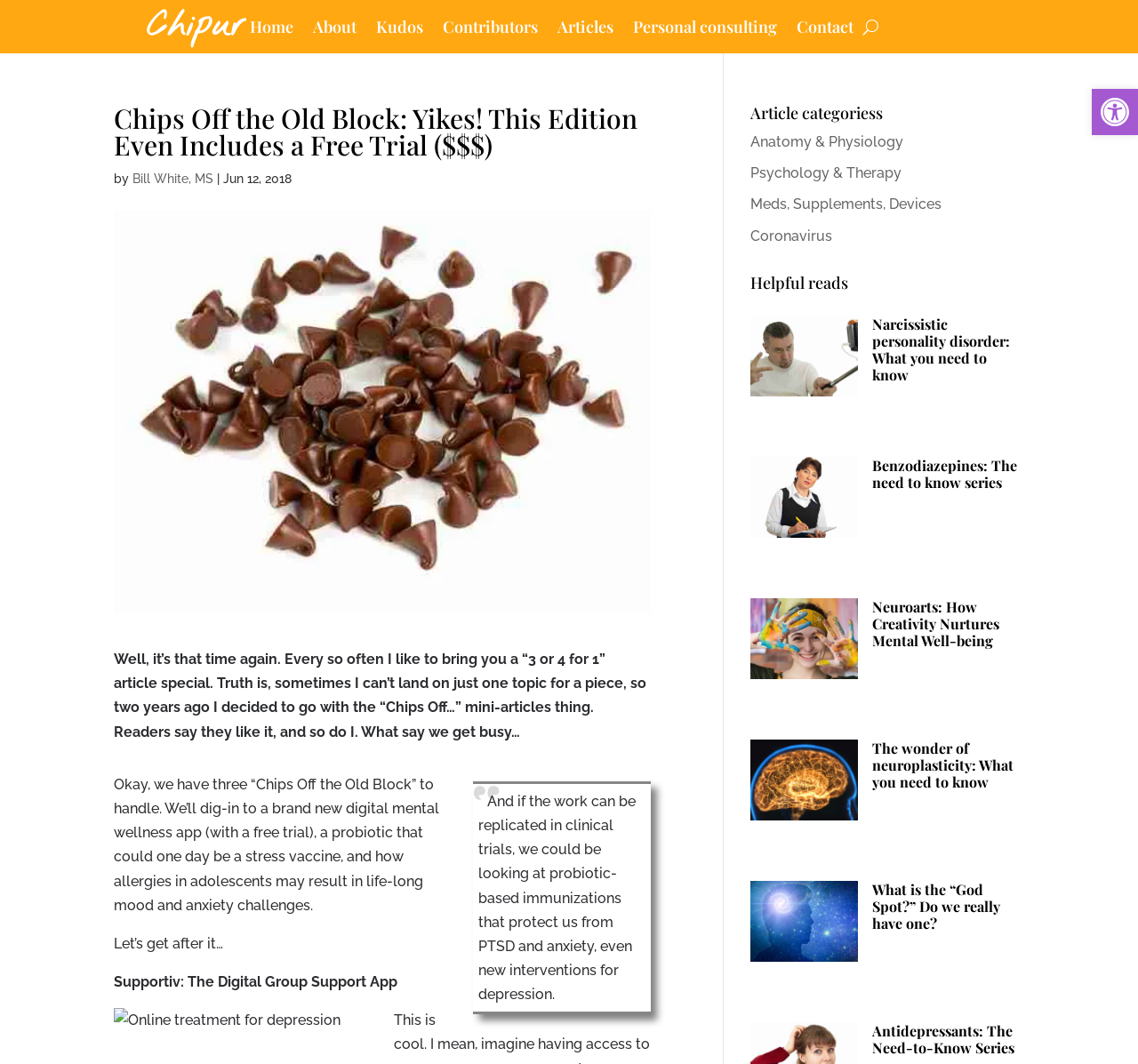Identify the bounding box coordinates for the element that needs to be clicked to fulfill this instruction: "Explore the 'Psychology & Therapy' category". Provide the coordinates in the format of four float numbers between 0 and 1: [left, top, right, bottom].

[0.659, 0.155, 0.792, 0.171]